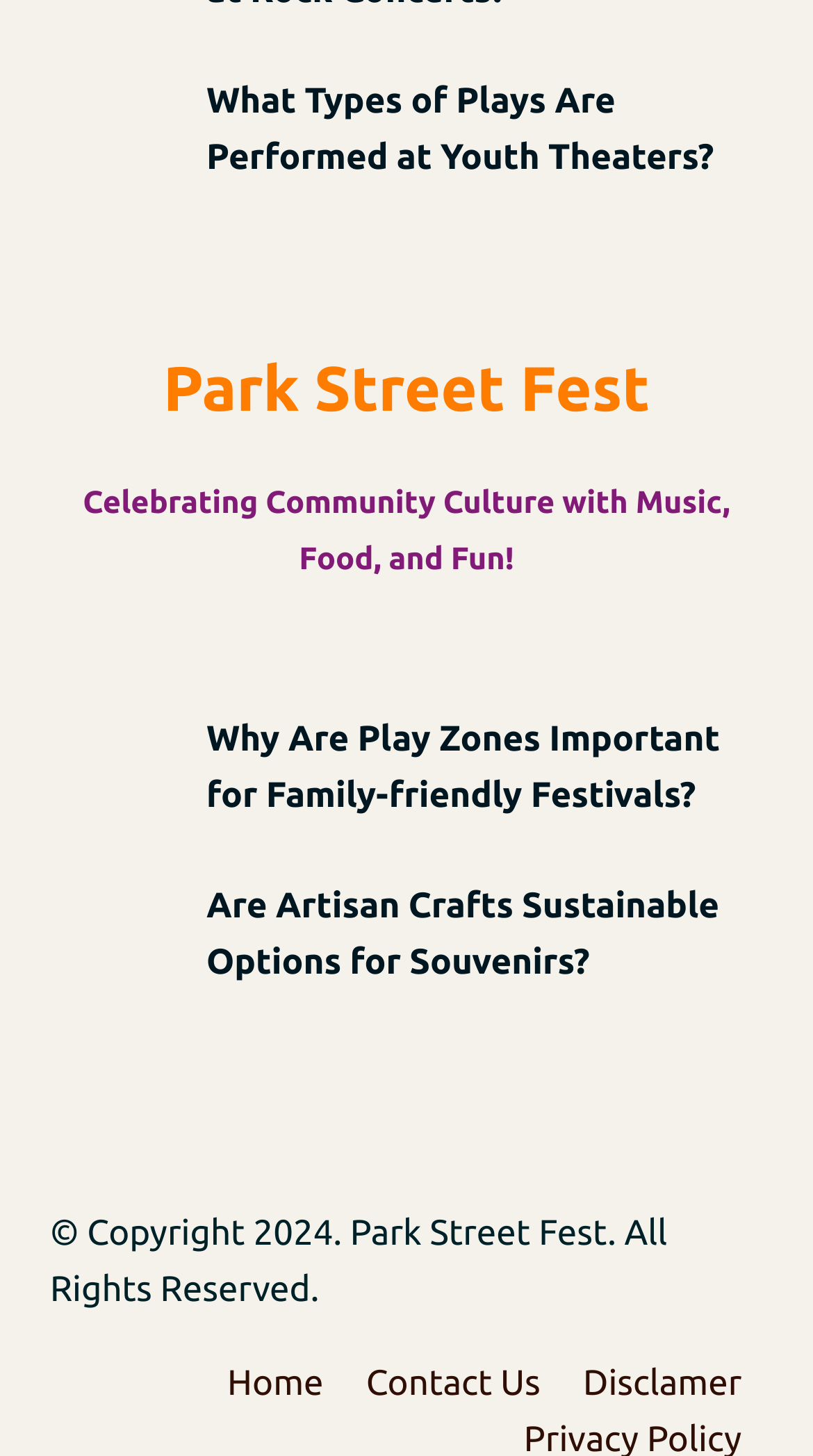What are the three links at the bottom of the page?
Using the image, answer in one word or phrase.

Home, Contact Us, Disclamer